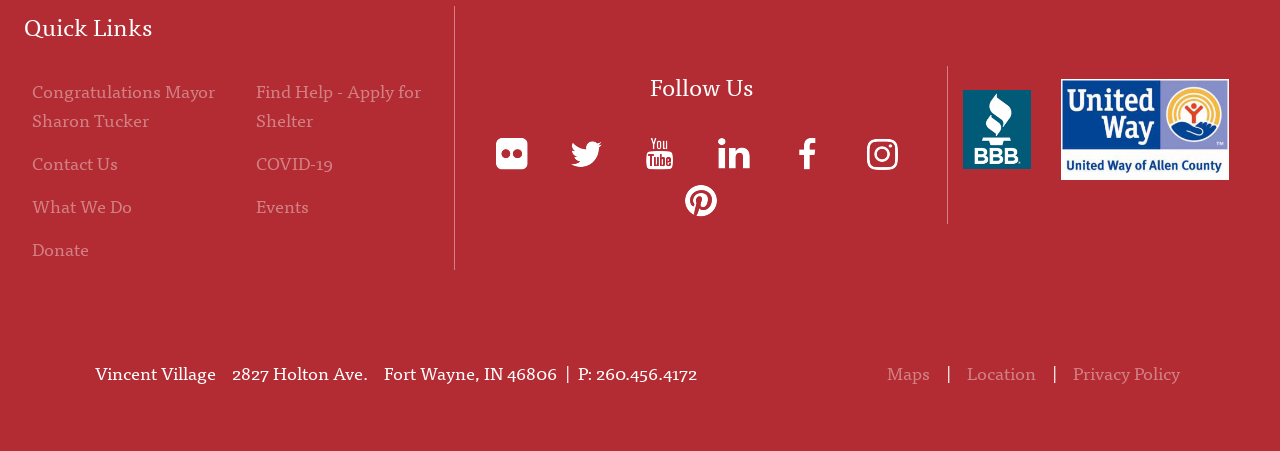Please provide the bounding box coordinates for the UI element as described: "Shipping & Returns". The coordinates must be four floats between 0 and 1, represented as [left, top, right, bottom].

None